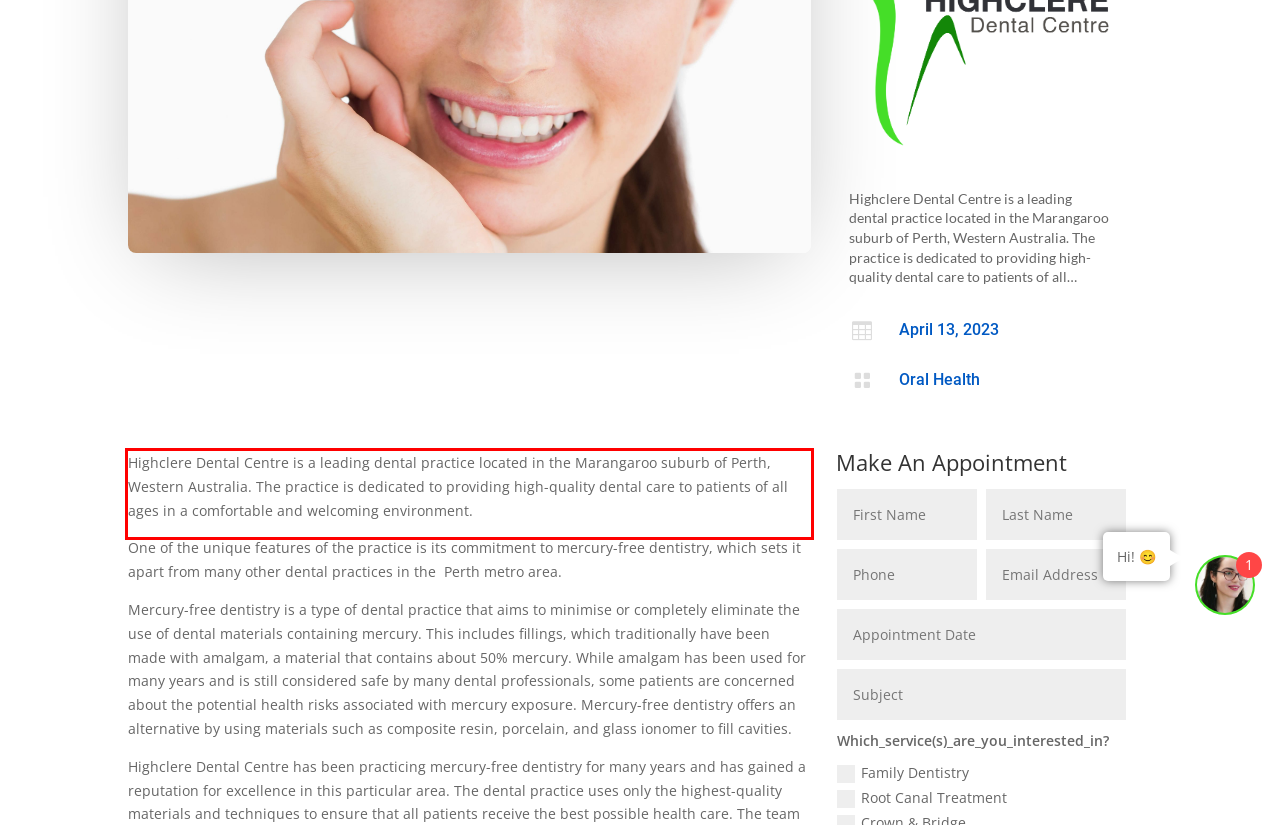Review the webpage screenshot provided, and perform OCR to extract the text from the red bounding box.

Highclere Dental Centre is a leading dental practice located in the Marangaroo suburb of Perth, Western Australia. The practice is dedicated to providing high-quality dental care to patients of all ages in a comfortable and welcoming environment.